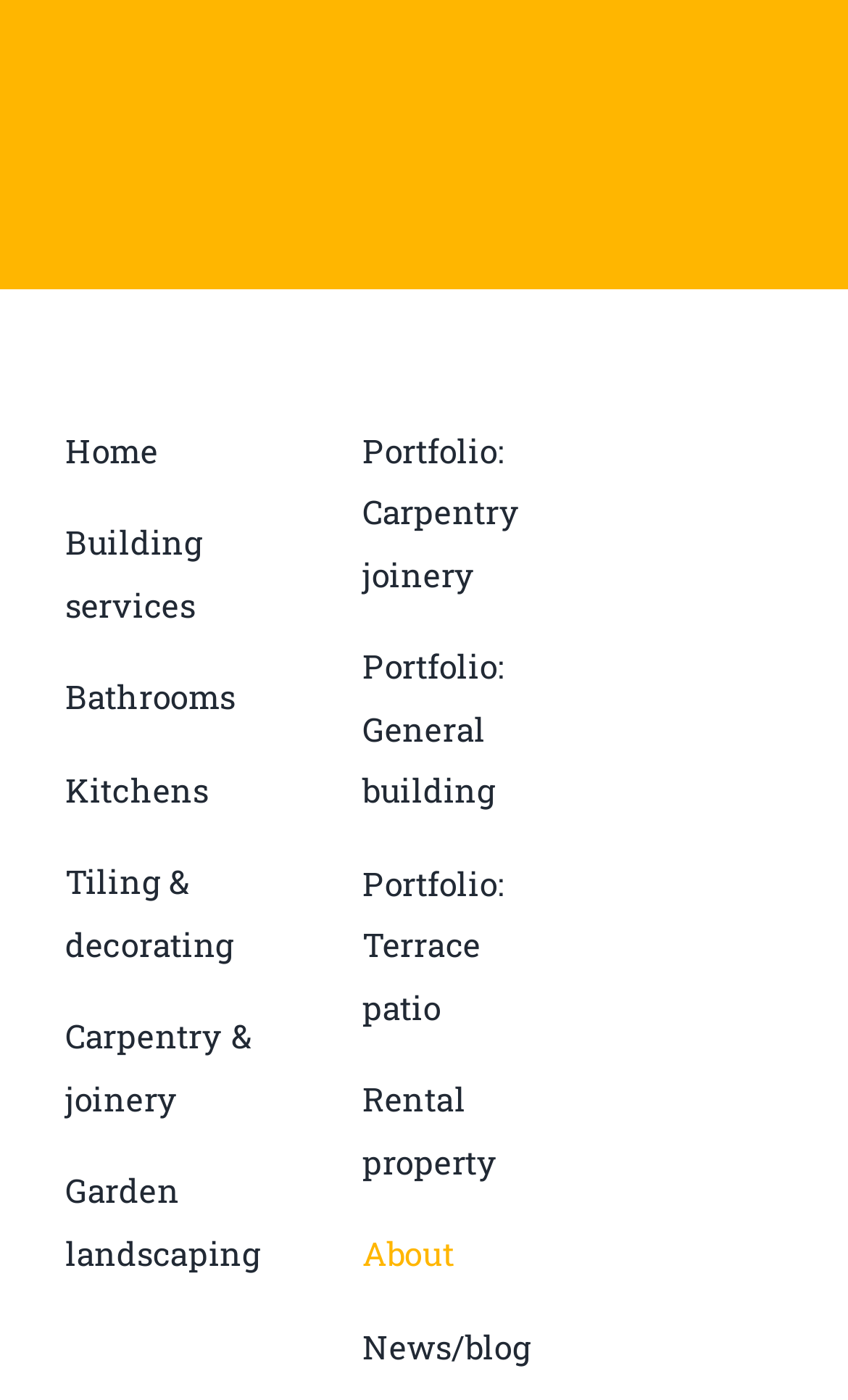How many menu items are there?
Can you provide an in-depth and detailed response to the question?

I counted the number of links under the two navigation menus, which are 'Menu' and 'Menu'. The first menu has 7 links, and the second menu has 8 links. Therefore, there are a total of 15 menu items.